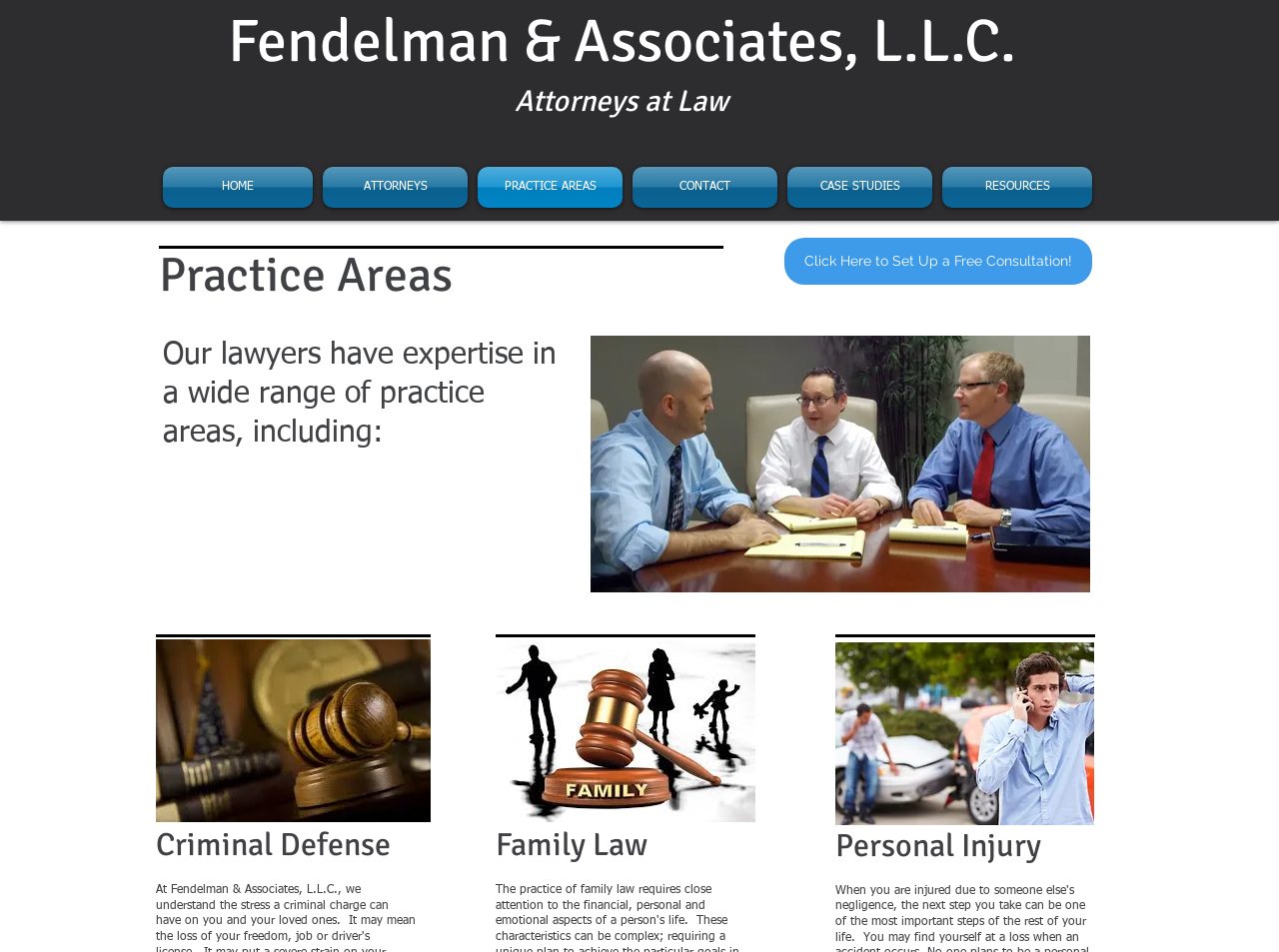What is the image on the webpage?
Answer briefly with a single word or phrase based on the image.

teen-phone-accident.jpg